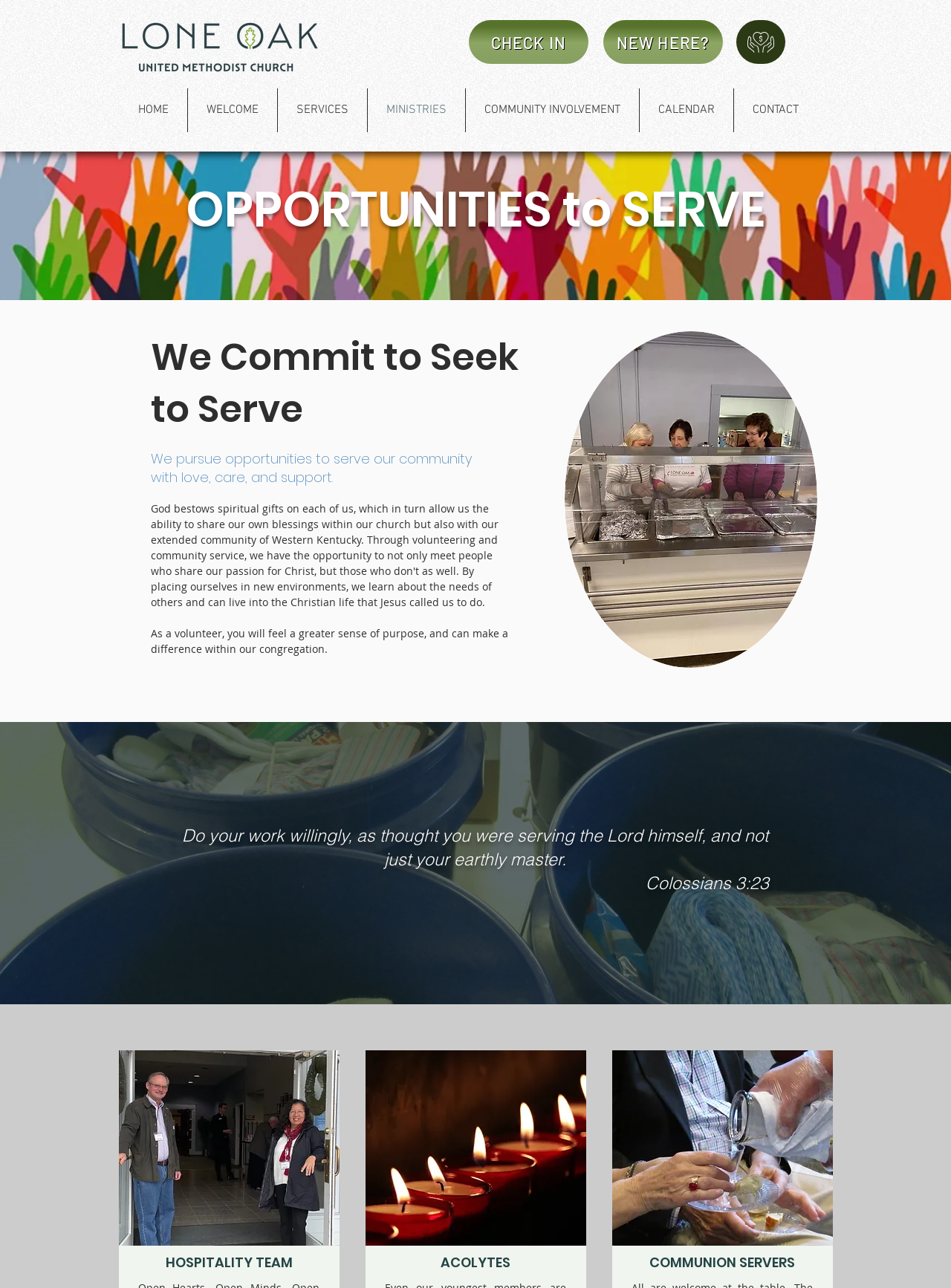What is the text above the image of hands?
Using the picture, provide a one-word or short phrase answer.

OPPORTUNITIES to SERVE